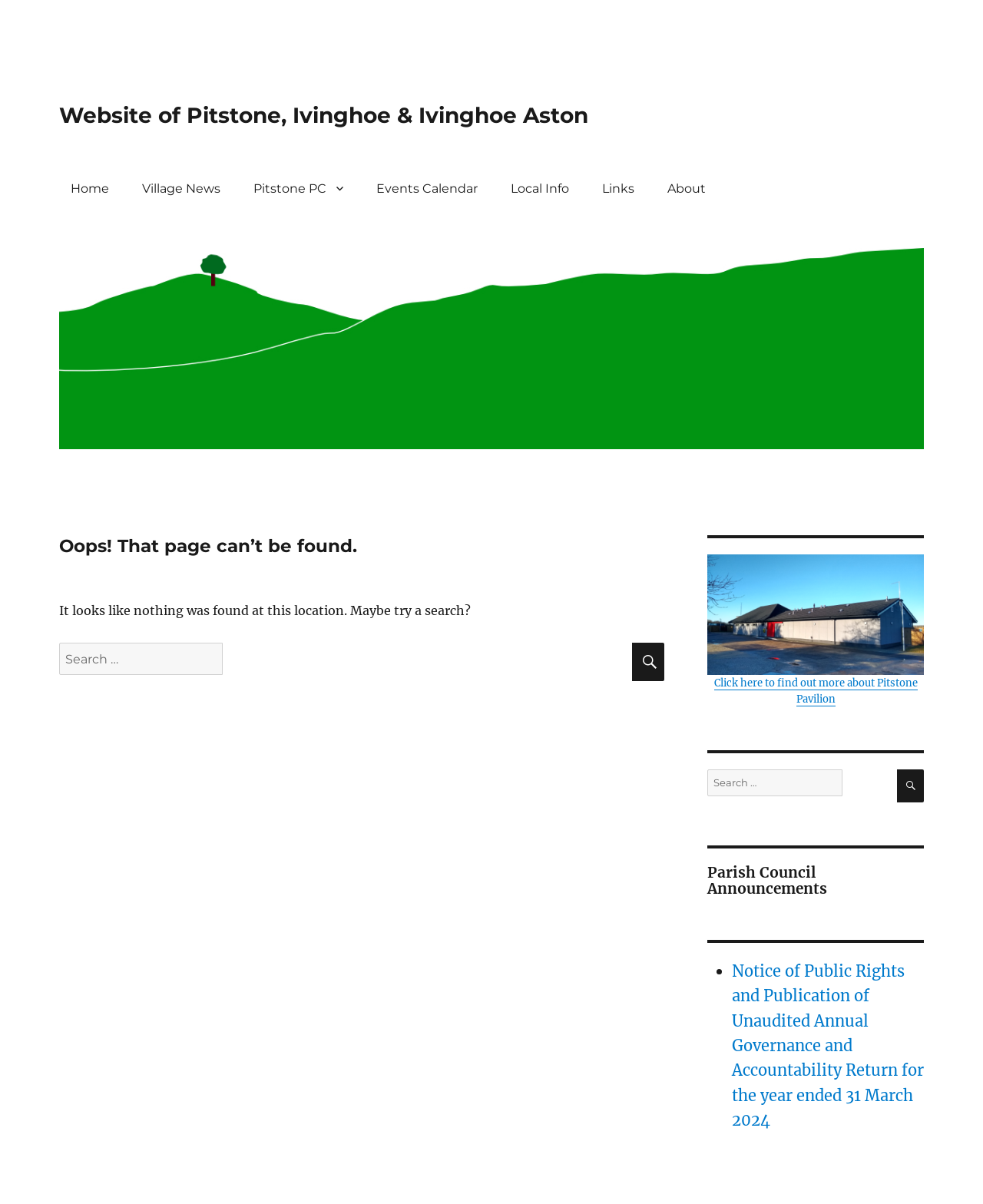Determine the bounding box coordinates of the target area to click to execute the following instruction: "Click on the link to Popular Child Custody Arrangements Demystified."

None